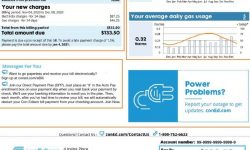Where can customers report outages or issues?
From the details in the image, provide a complete and detailed answer to the question.

The answer can be found in the 'Power Problems?' section, which is an informational prompt for reporting outages or issues, directing customers to the support contact details to receive timely updates.